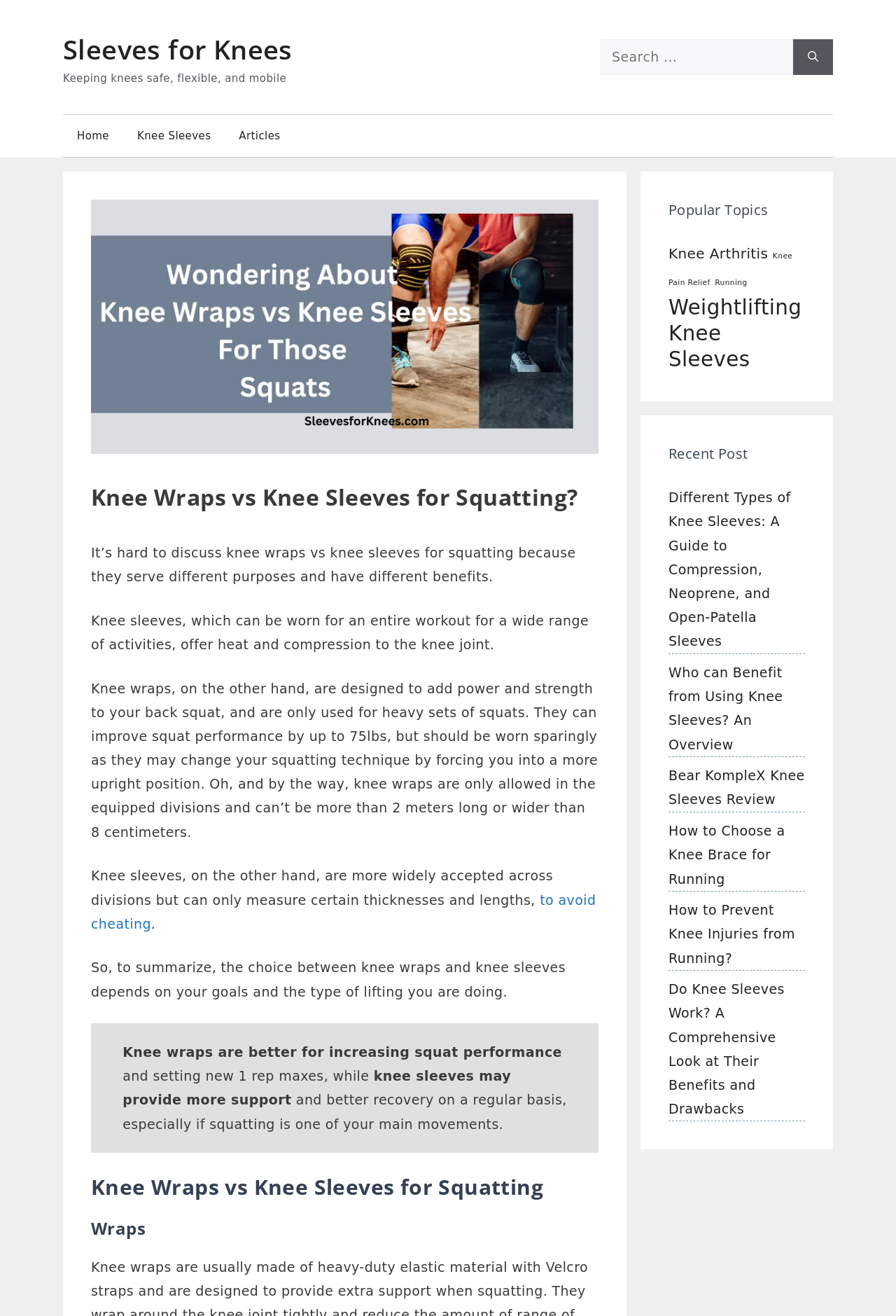Please find the bounding box coordinates of the element that needs to be clicked to perform the following instruction: "Go to Home page". The bounding box coordinates should be four float numbers between 0 and 1, represented as [left, top, right, bottom].

[0.07, 0.087, 0.137, 0.119]